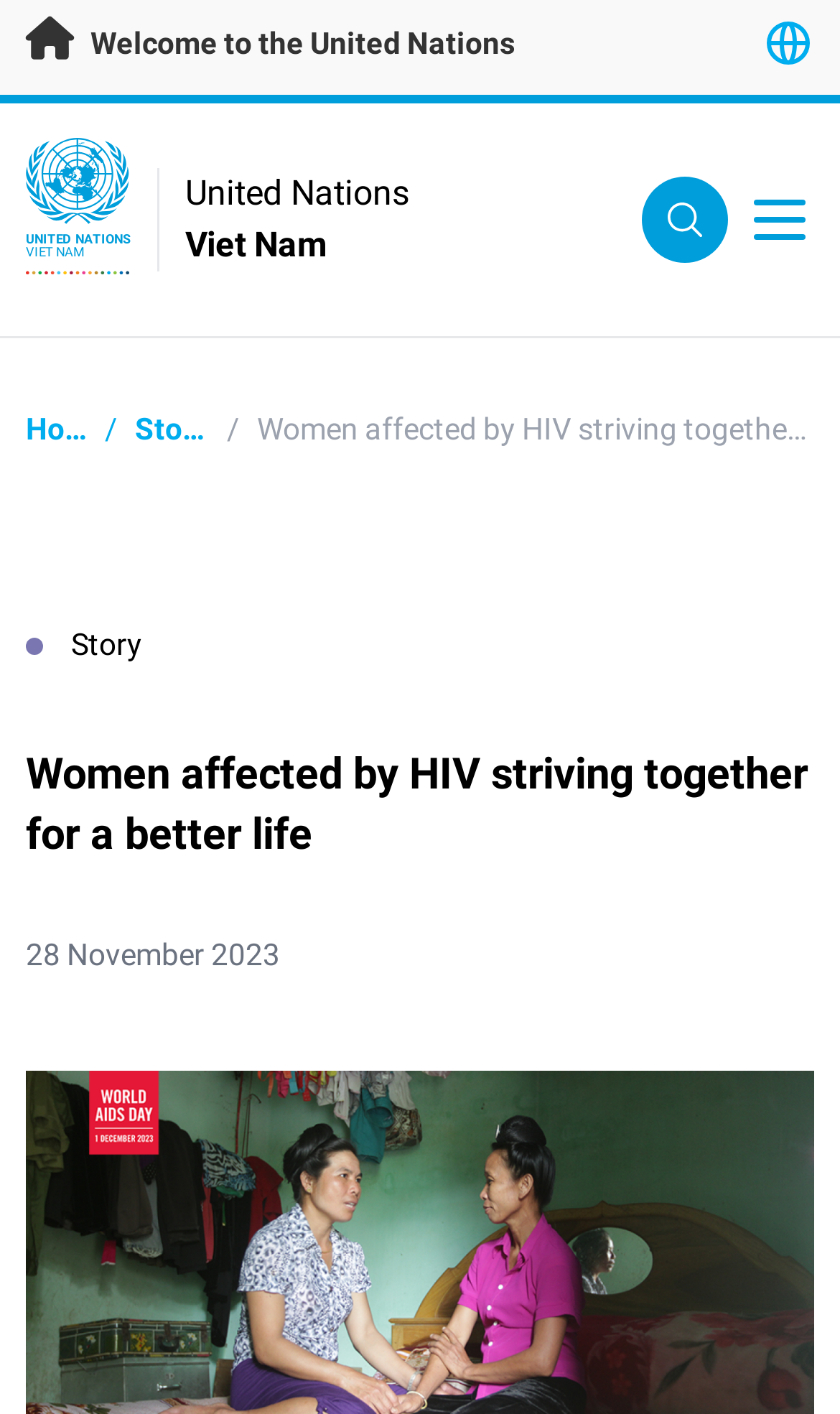When was the story published?
Please look at the screenshot and answer in one word or a short phrase.

28 November 2023